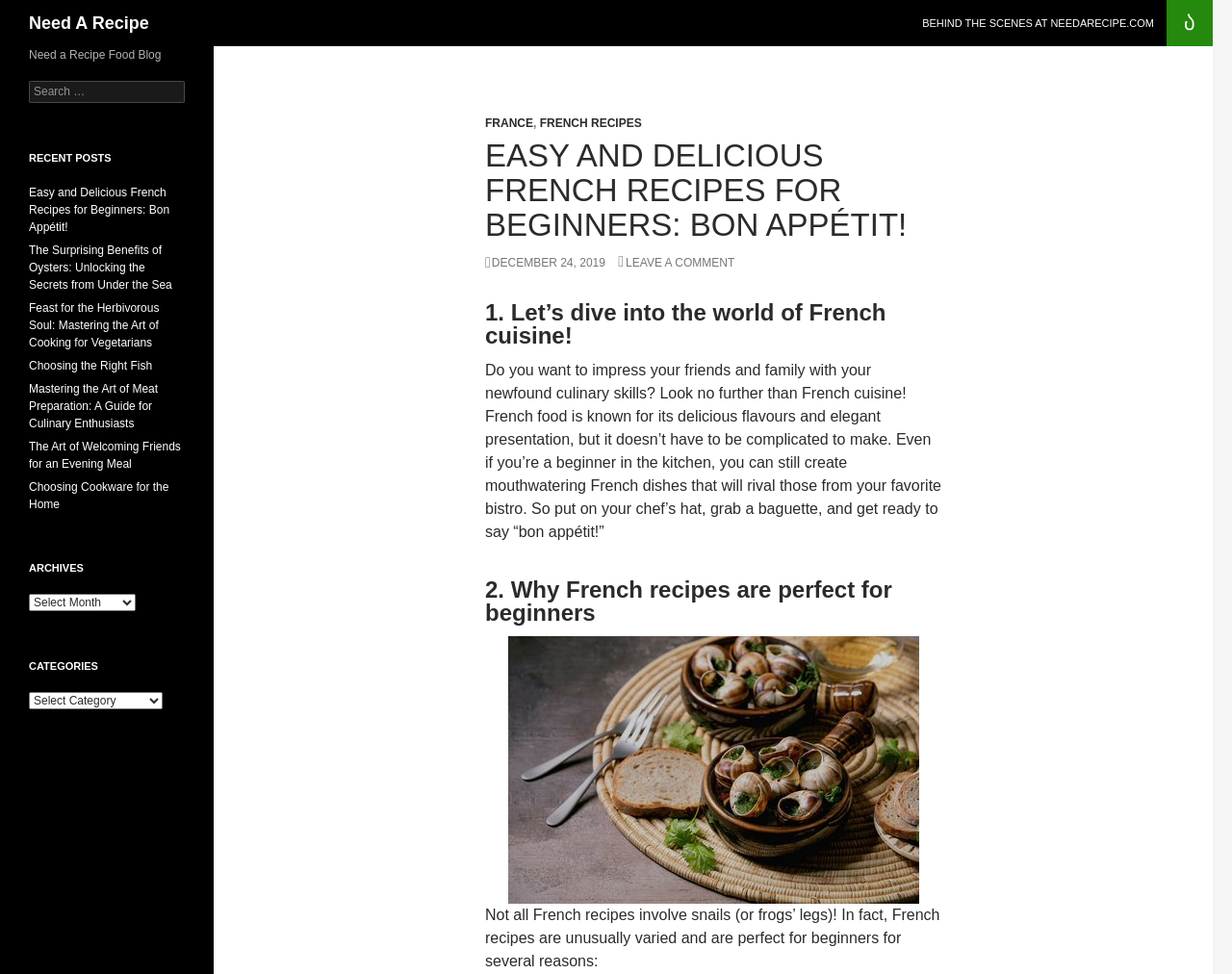Locate the bounding box coordinates of the item that should be clicked to fulfill the instruction: "Browse recent posts".

[0.023, 0.153, 0.15, 0.171]